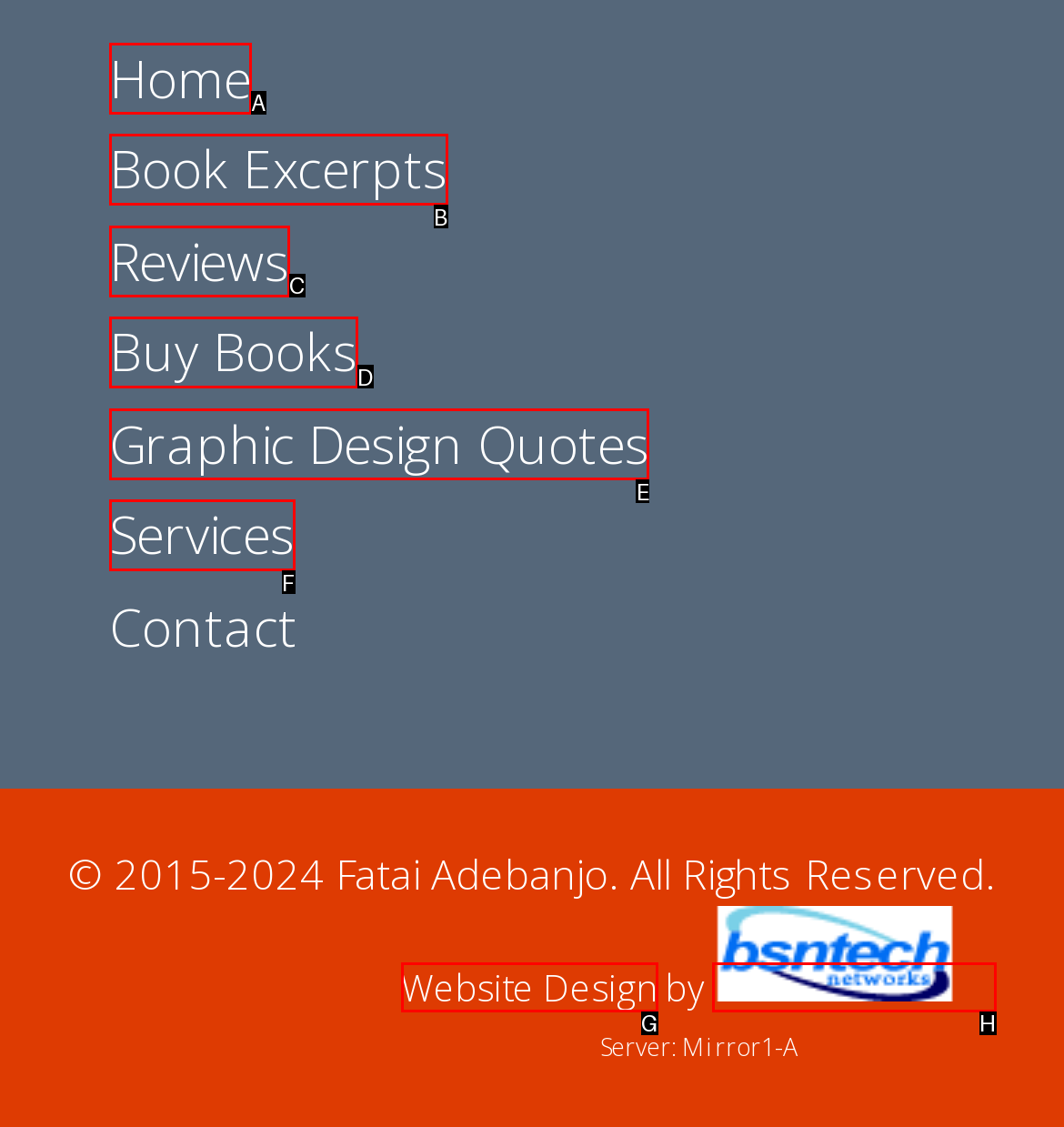Identify the letter of the correct UI element to fulfill the task: access the 59 link from the given options in the screenshot.

None